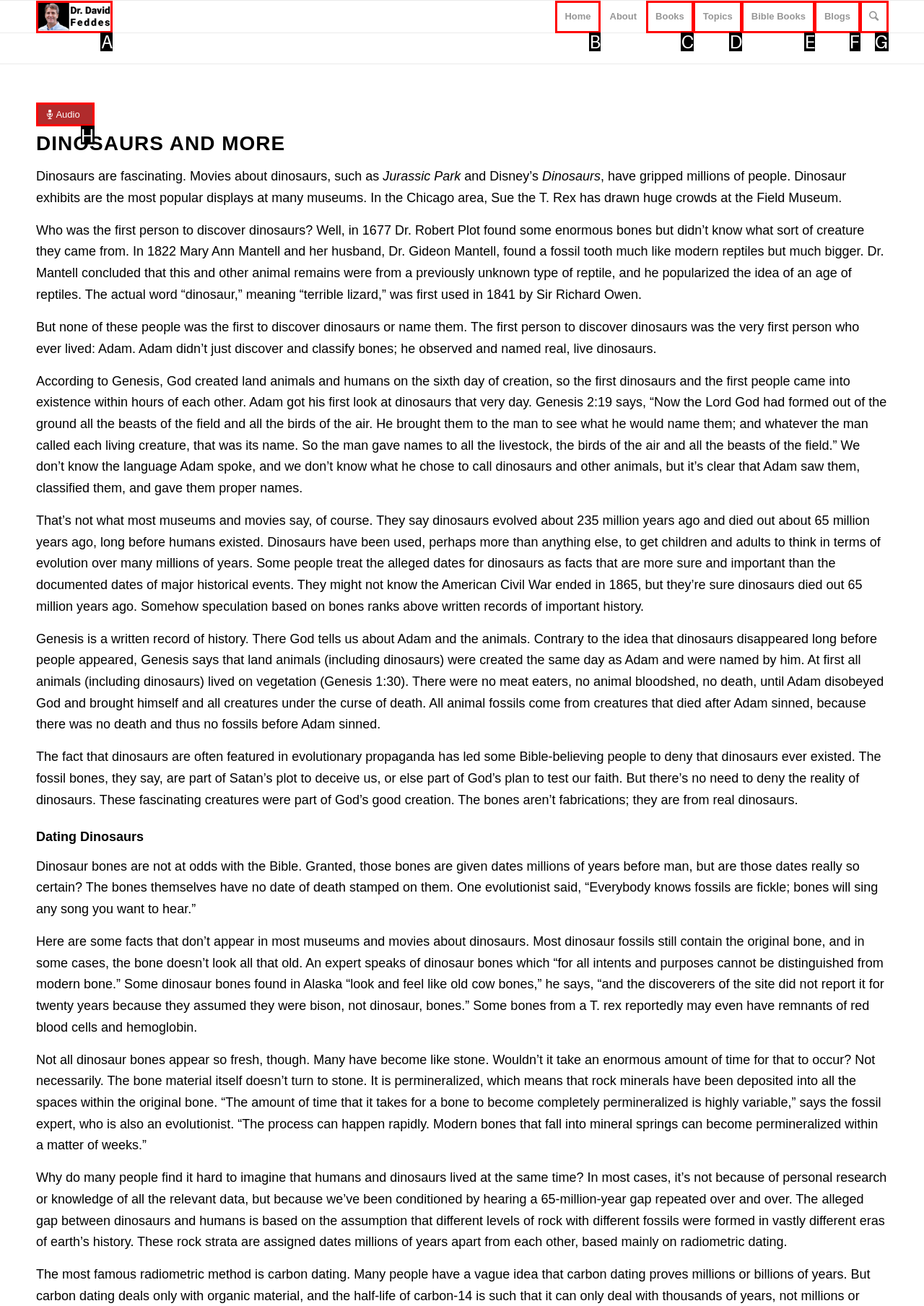Find the HTML element that corresponds to the description: Bible Books. Indicate your selection by the letter of the appropriate option.

E